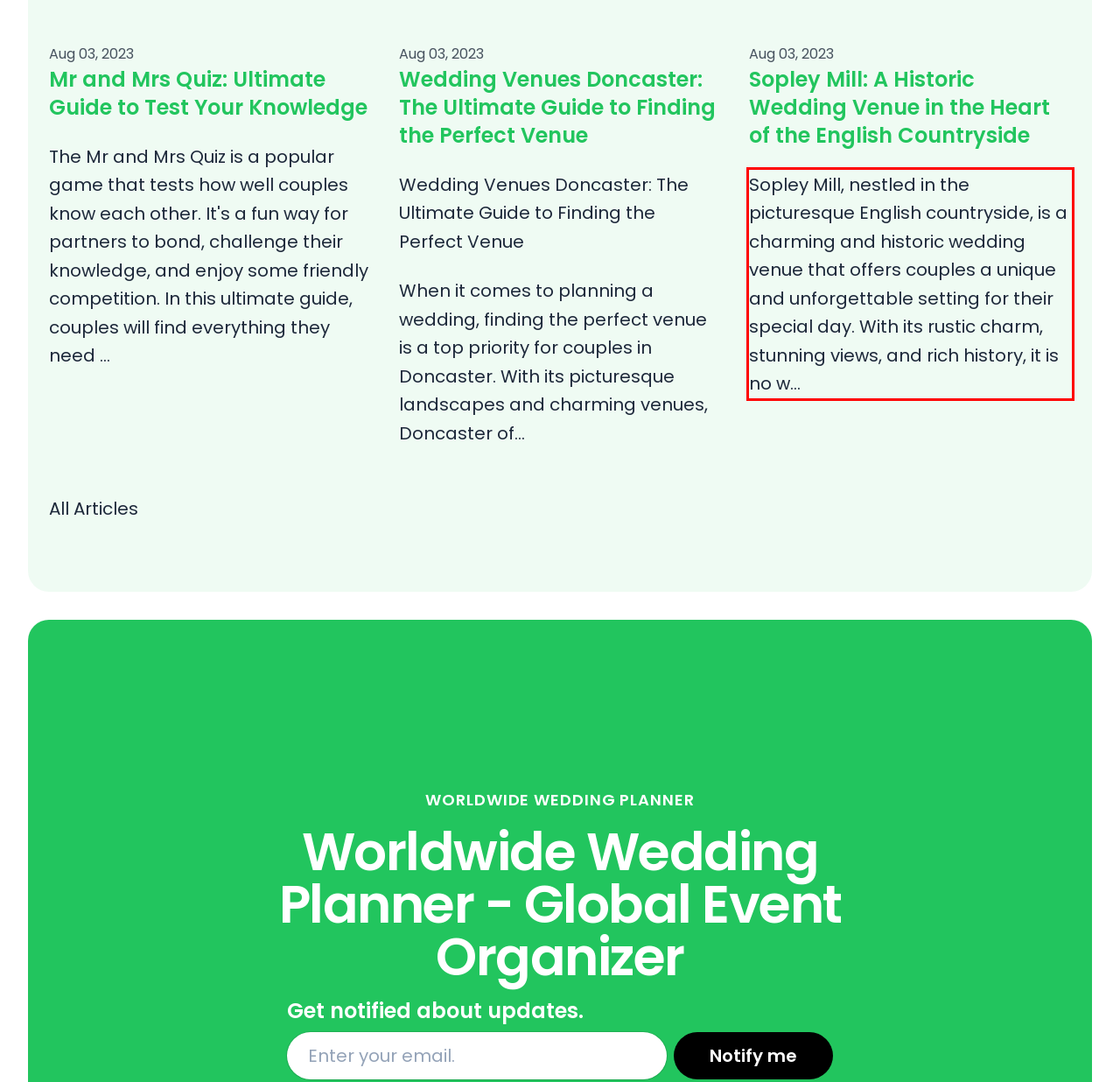Please extract the text content from the UI element enclosed by the red rectangle in the screenshot.

Sopley Mill, nestled in the picturesque English countryside, is a charming and historic wedding venue that offers couples a unique and unforgettable setting for their special day. With its rustic charm, stunning views, and rich history, it is no w...